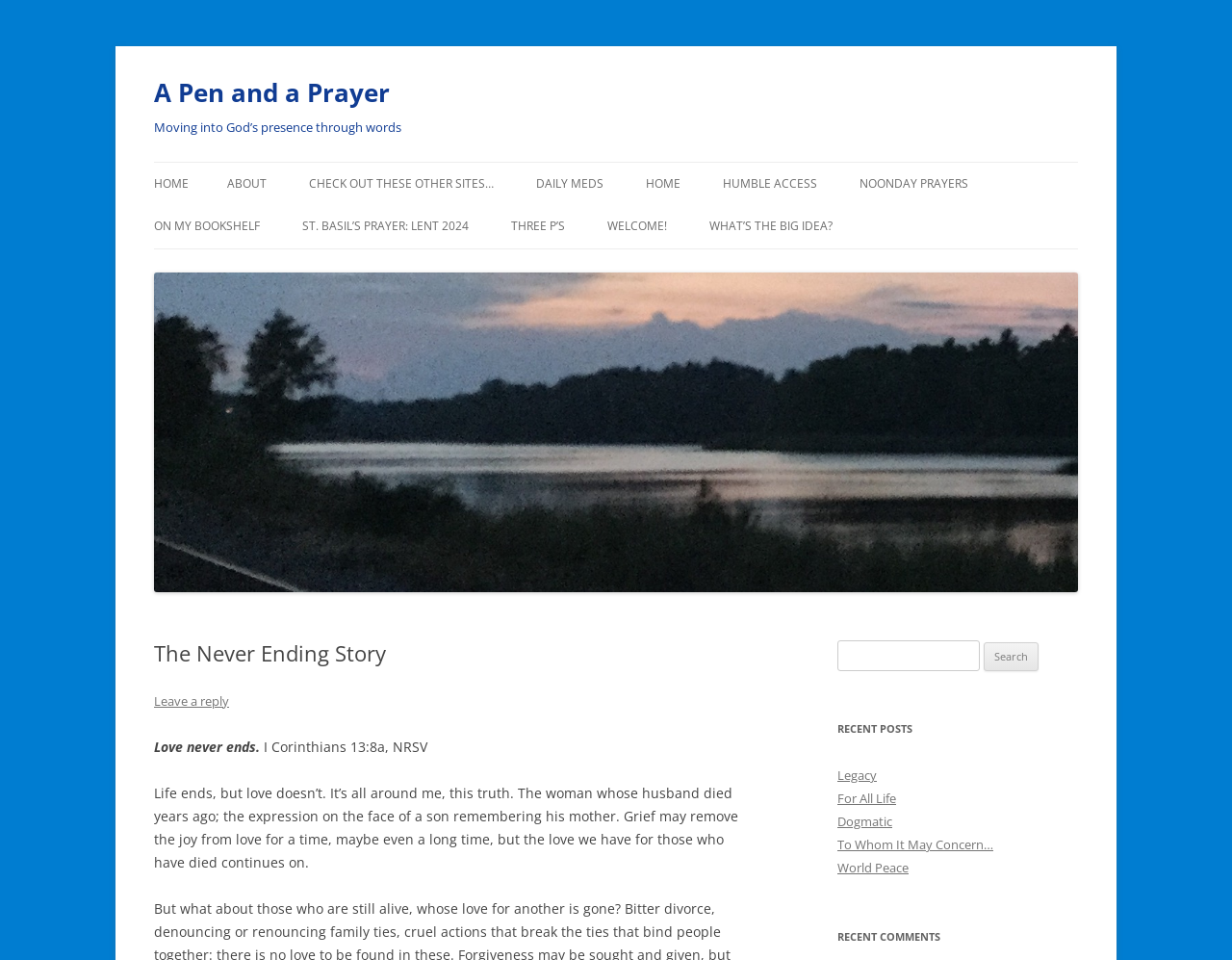Find the bounding box coordinates for the HTML element specified by: "Lent 2014".

[0.341, 0.903, 0.497, 0.944]